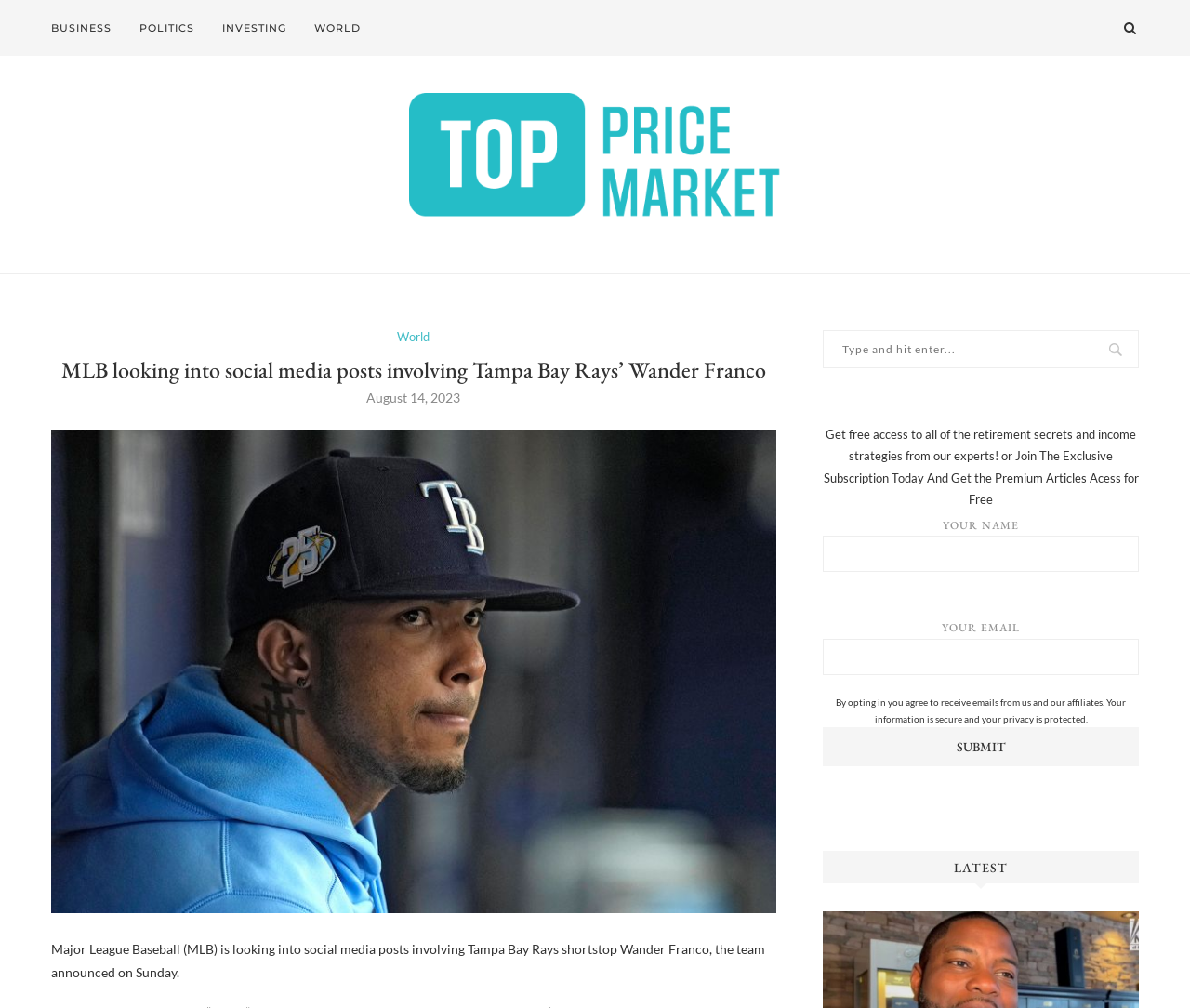Point out the bounding box coordinates of the section to click in order to follow this instruction: "Submit the contact form".

[0.691, 0.721, 0.957, 0.76]